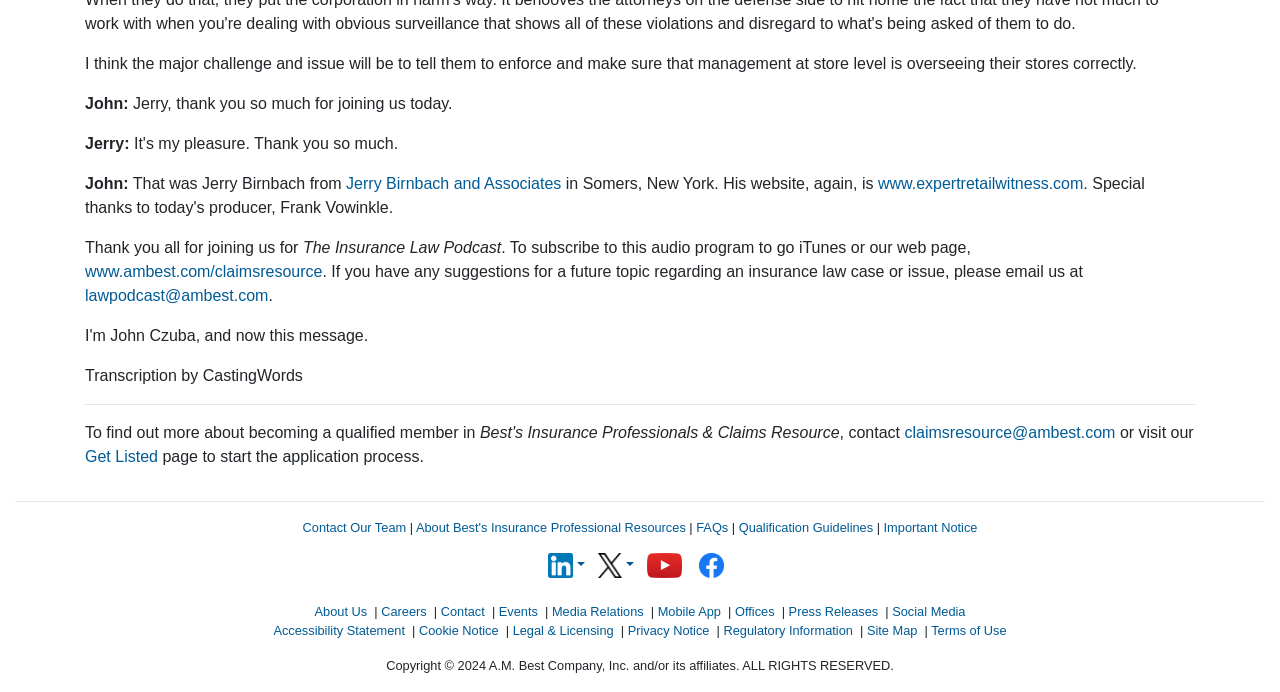Identify the bounding box coordinates of the section that should be clicked to achieve the task described: "go to home page".

None